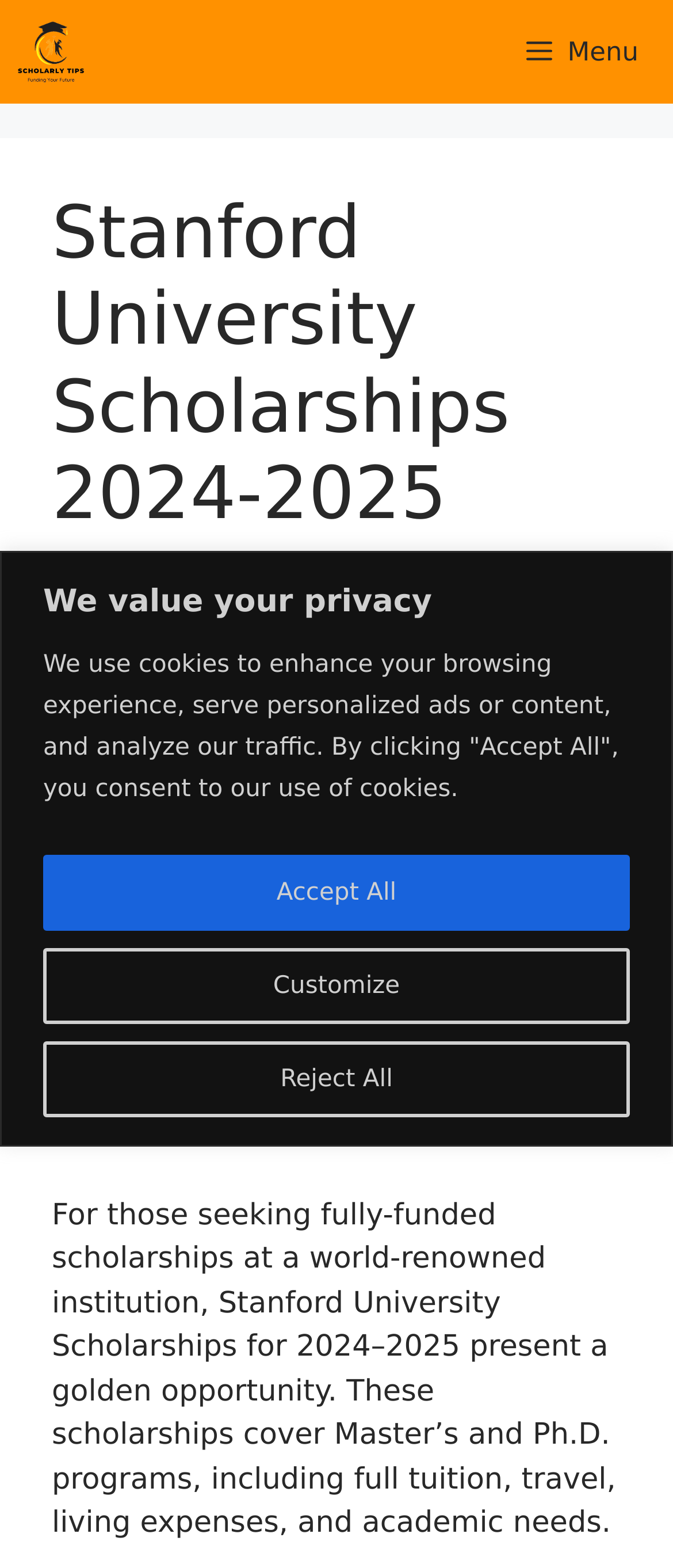Determine the bounding box for the HTML element described here: "Customize". The coordinates should be given as [left, top, right, bottom] with each number being a float between 0 and 1.

[0.064, 0.604, 0.936, 0.653]